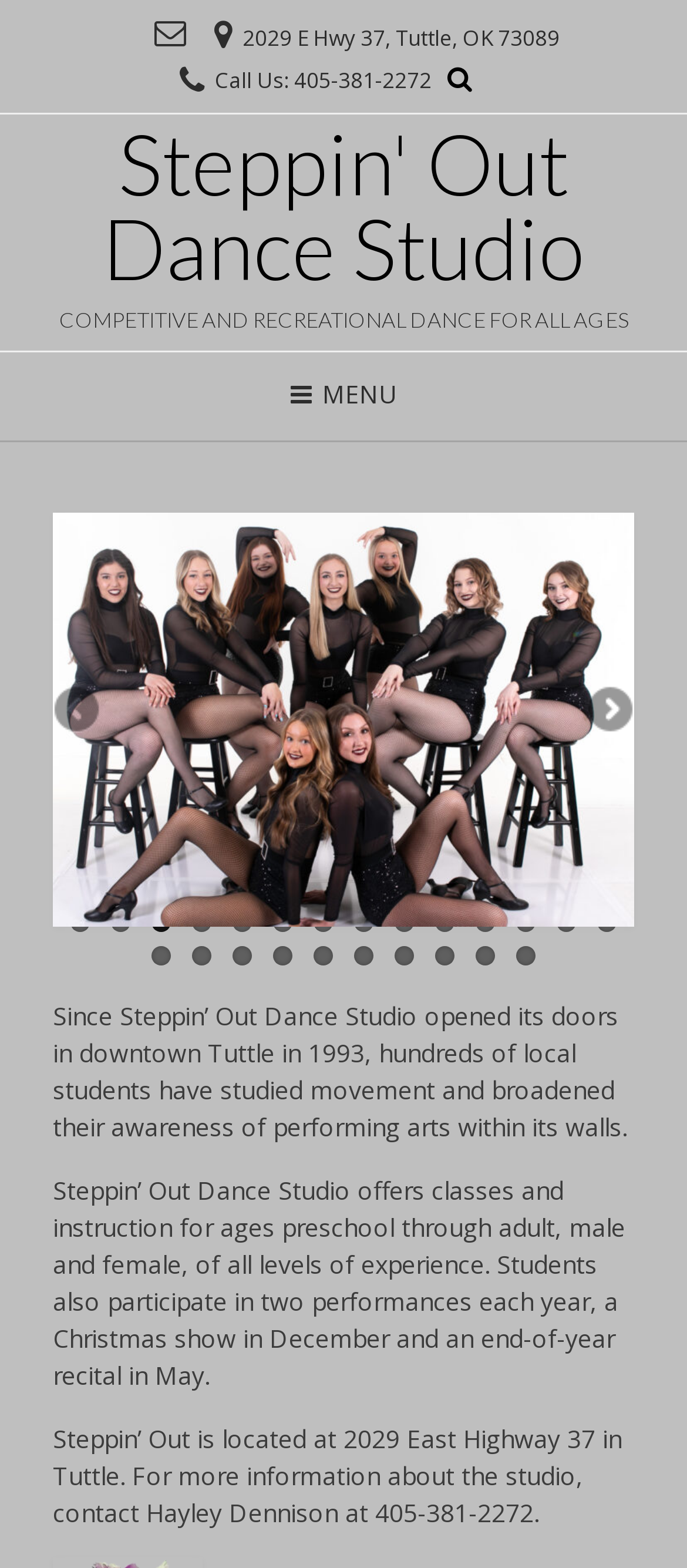Identify and extract the heading text of the webpage.

Steppin' Out Dance Studio